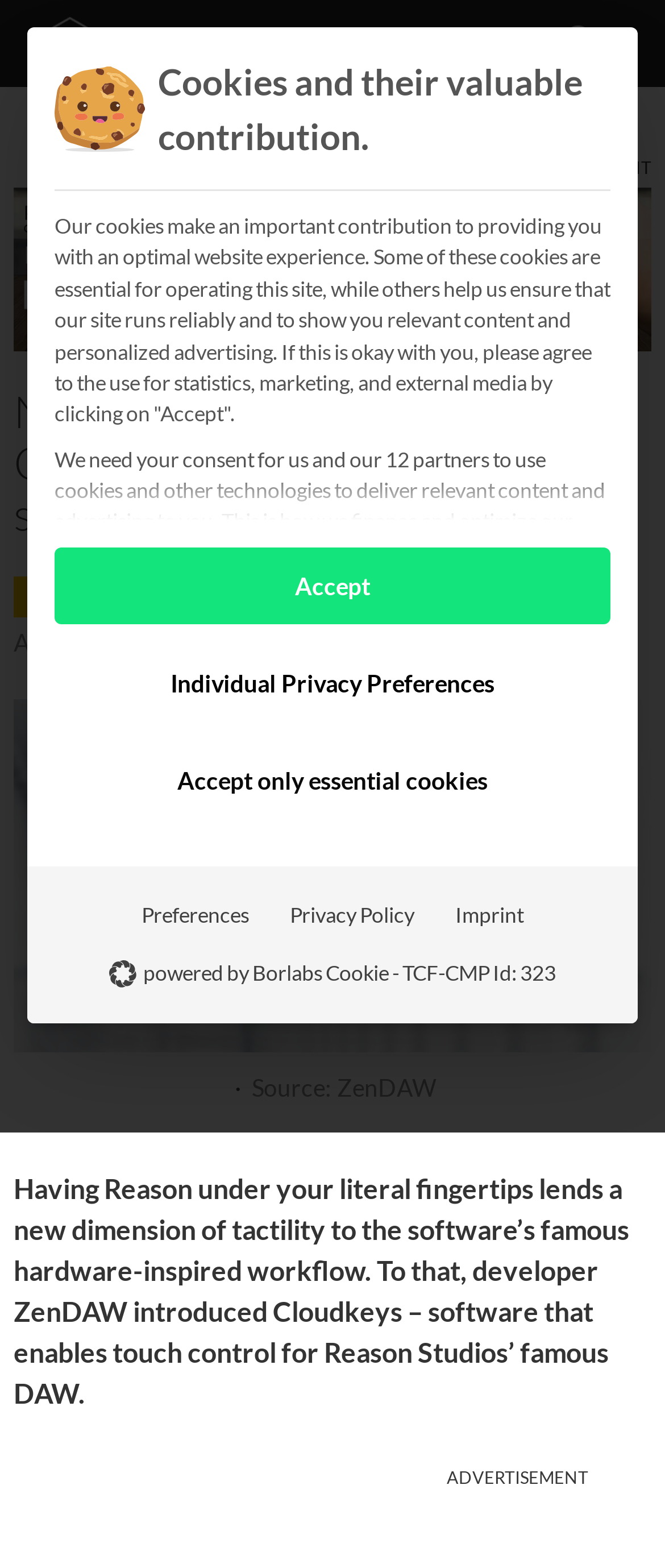Look at the image and answer the question in detail:
How many partners are mentioned in the cookie consent dialog?

In the alertdialog element, I found a paragraph mentioning 'our 12 partners' which indicates that there are 12 partners involved in the cookie consent process.